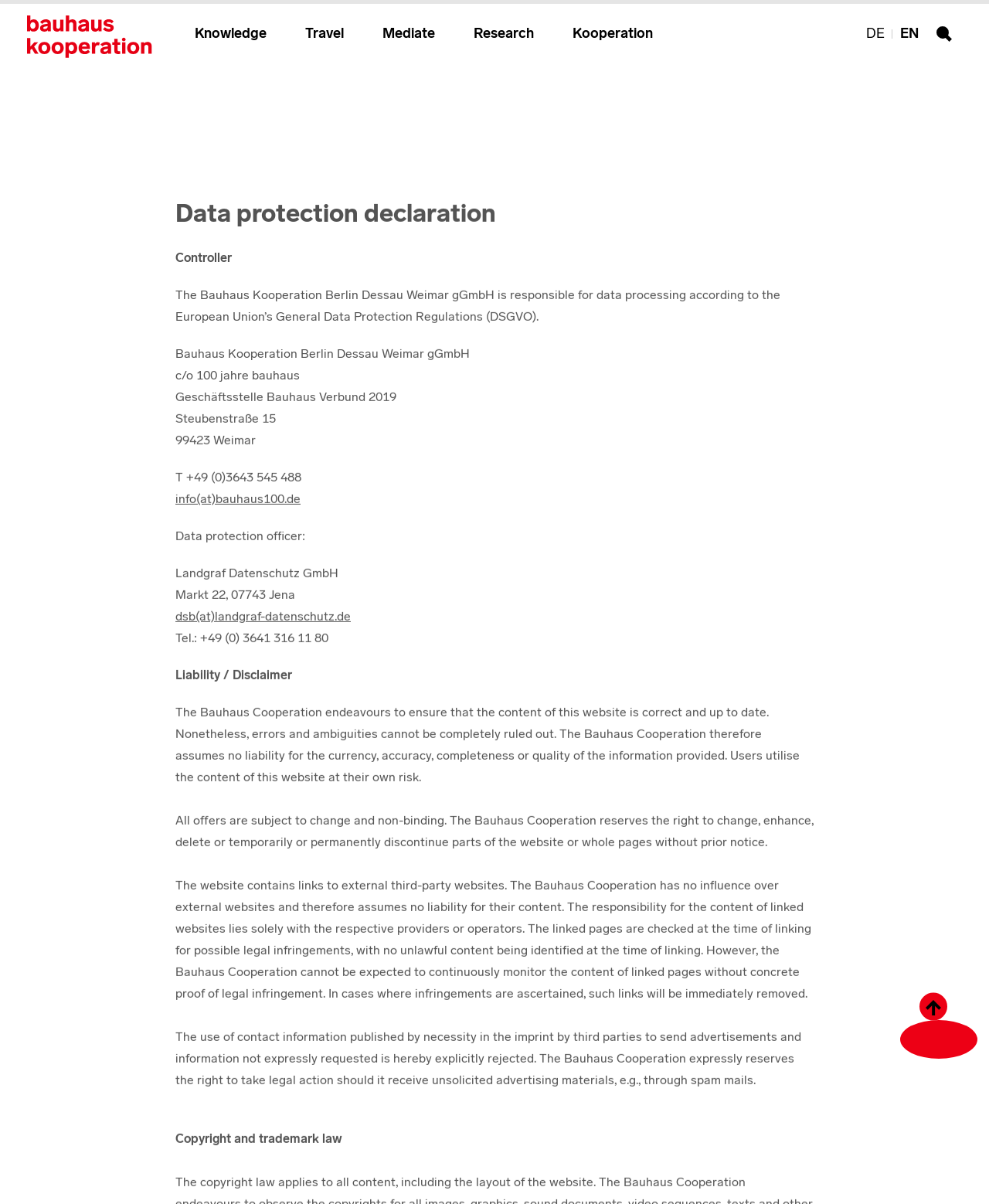What is the purpose of the website?
Look at the image and construct a detailed response to the question.

The purpose of the website can be inferred from the title 'Data protection declaration' and the content of the website which provides information about the data protection policies of the Bauhaus Kooperation.